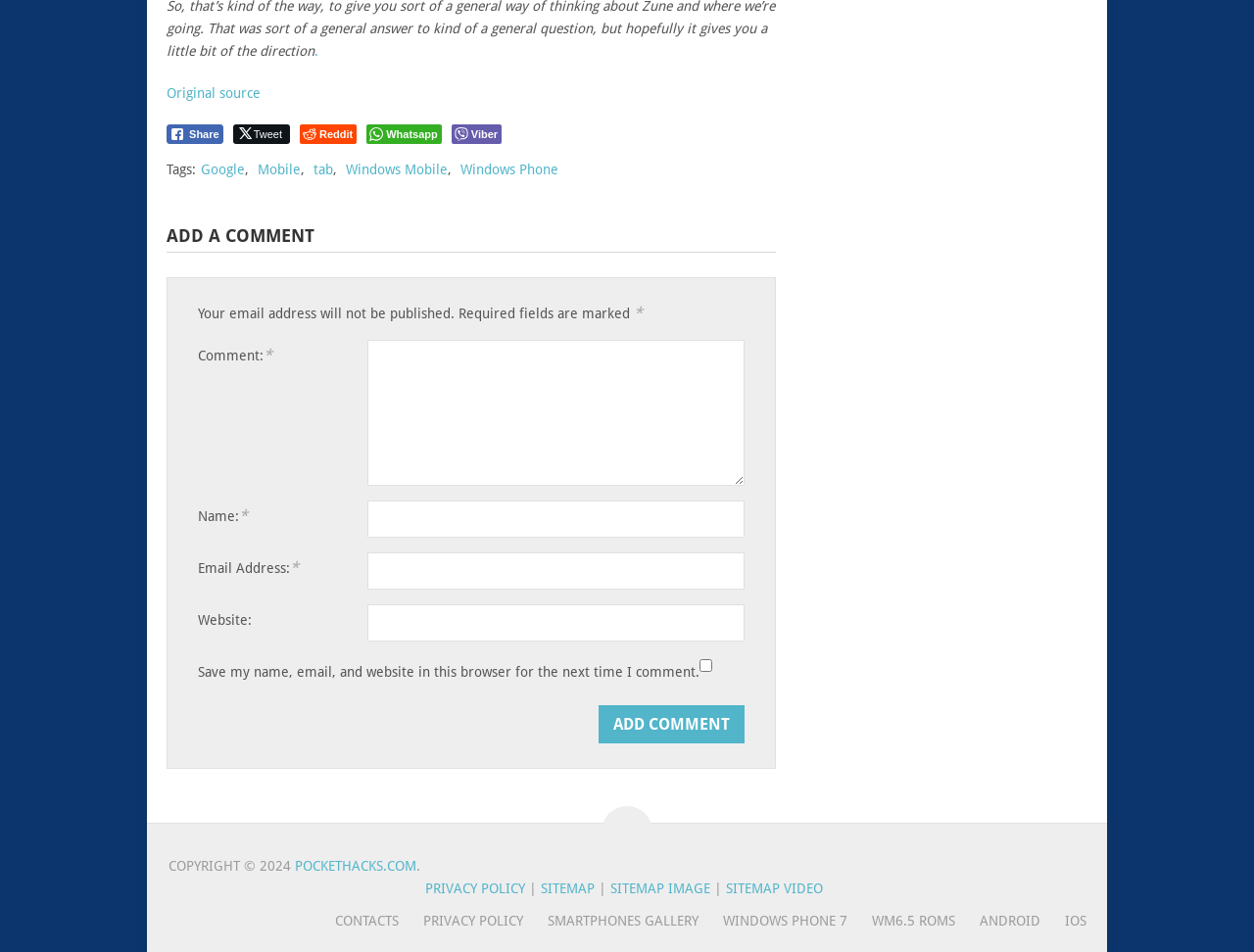Using the image as a reference, answer the following question in as much detail as possible:
What is required to be filled in when adding a comment?

When adding a comment, the fields that are required to be filled in are Name, Email, and Comment, as indicated by the asterisk symbol (*) next to each field.